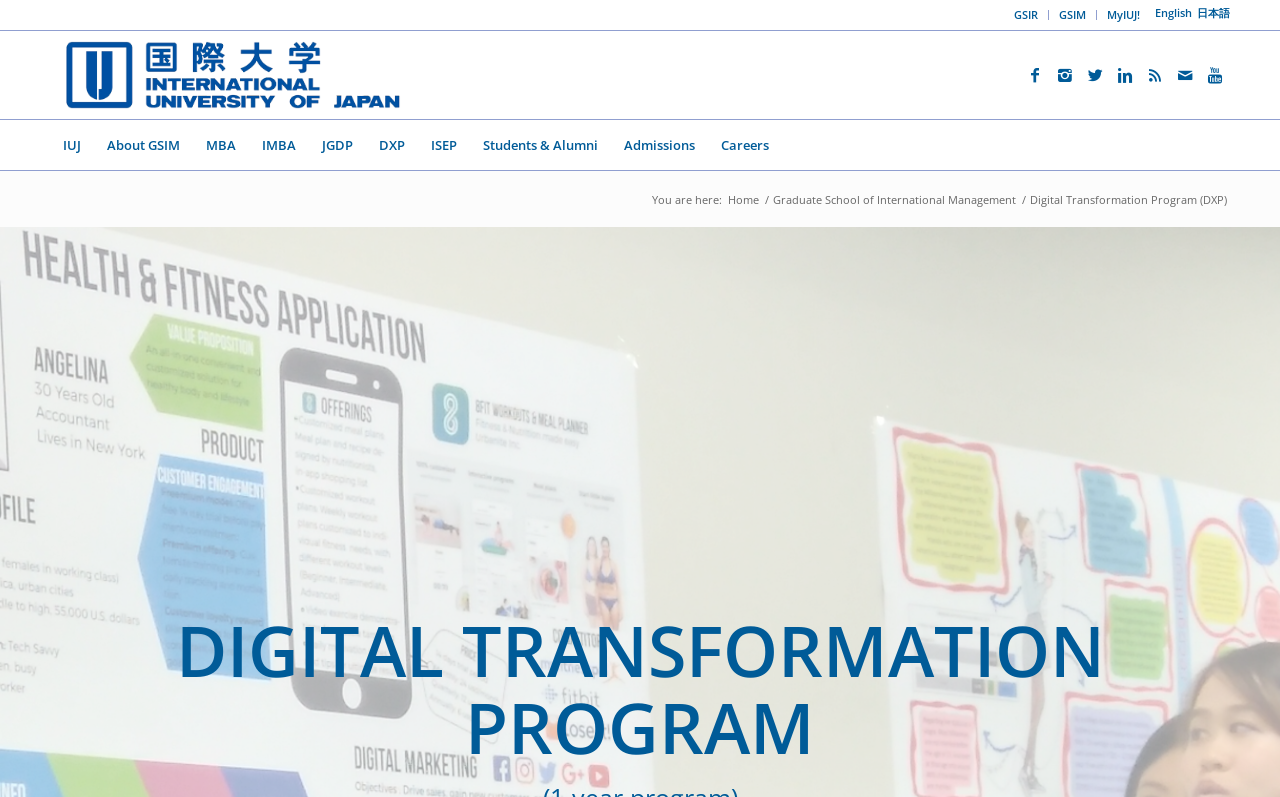Determine the coordinates of the bounding box that should be clicked to complete the instruction: "Go to IUJ homepage". The coordinates should be represented by four float numbers between 0 and 1: [left, top, right, bottom].

[0.039, 0.151, 0.073, 0.213]